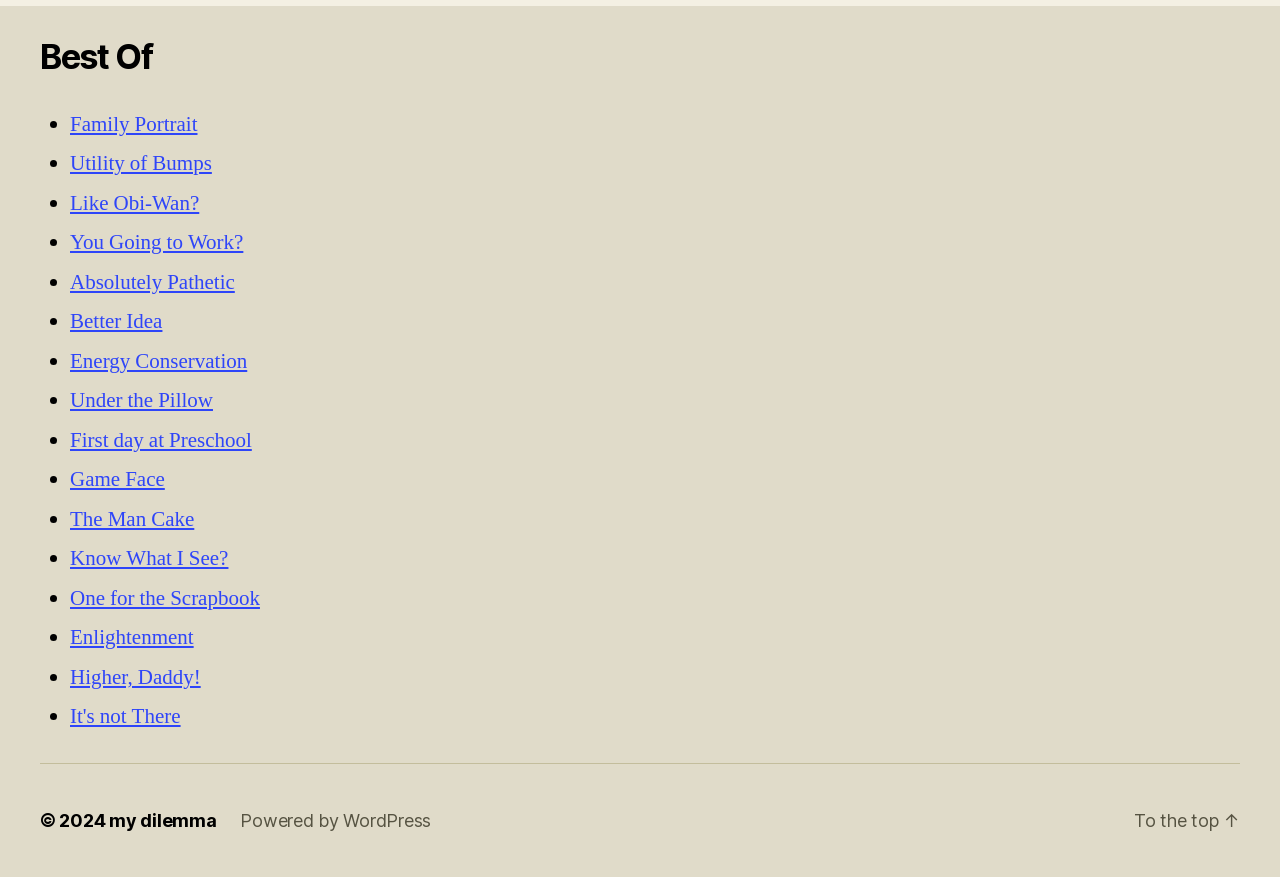Identify the bounding box coordinates necessary to click and complete the given instruction: "Click on 'To the top'".

[0.886, 0.923, 0.969, 0.947]